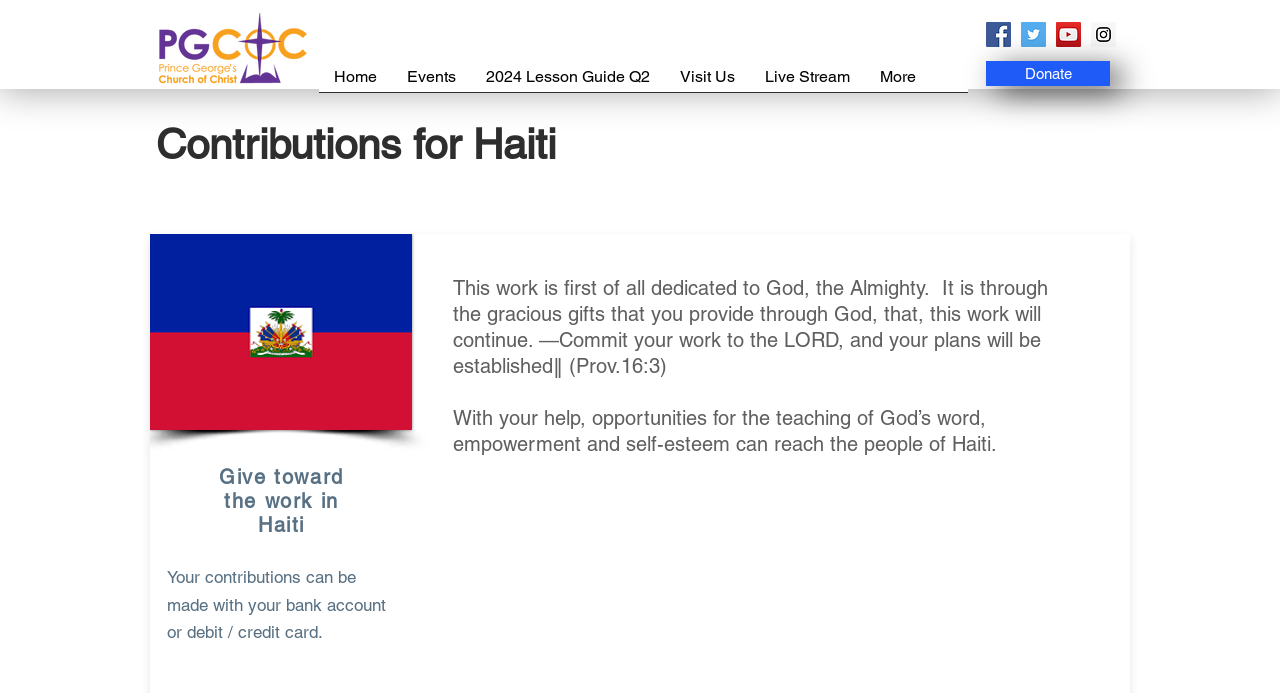Specify the bounding box coordinates of the element's area that should be clicked to execute the given instruction: "Watch the Live Stream". The coordinates should be four float numbers between 0 and 1, i.e., [left, top, right, bottom].

[0.586, 0.088, 0.676, 0.152]